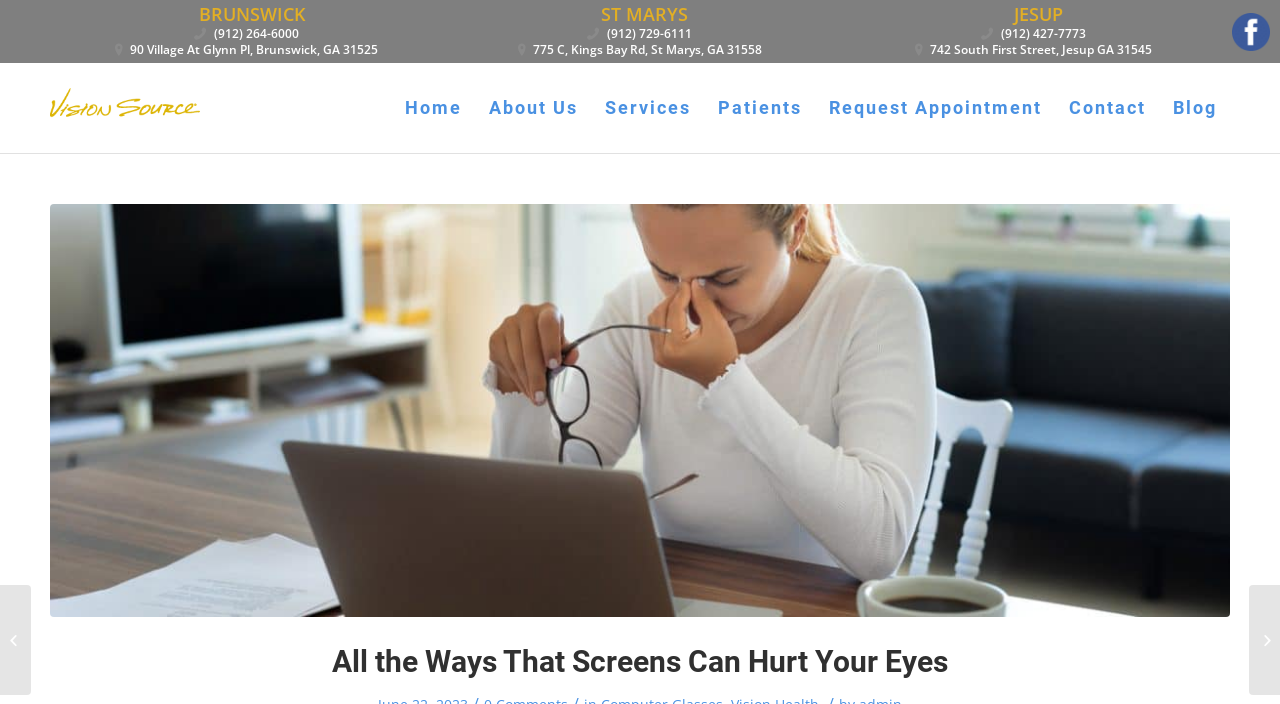Please find the top heading of the webpage and generate its text.

All the Ways That Screens Can Hurt Your Eyes